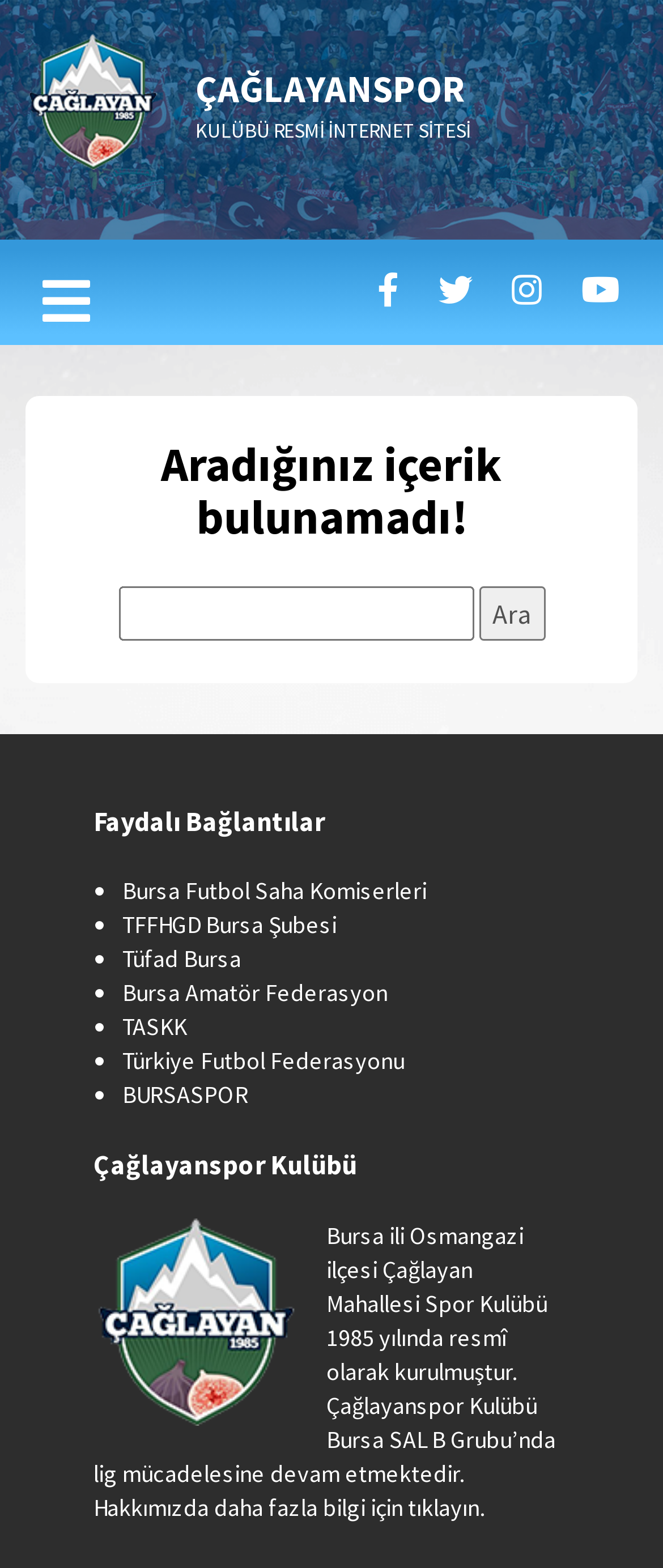Determine the bounding box coordinates of the clickable area required to perform the following instruction: "Click on tıklayın". The coordinates should be represented as four float numbers between 0 and 1: [left, top, right, bottom].

[0.615, 0.952, 0.723, 0.971]